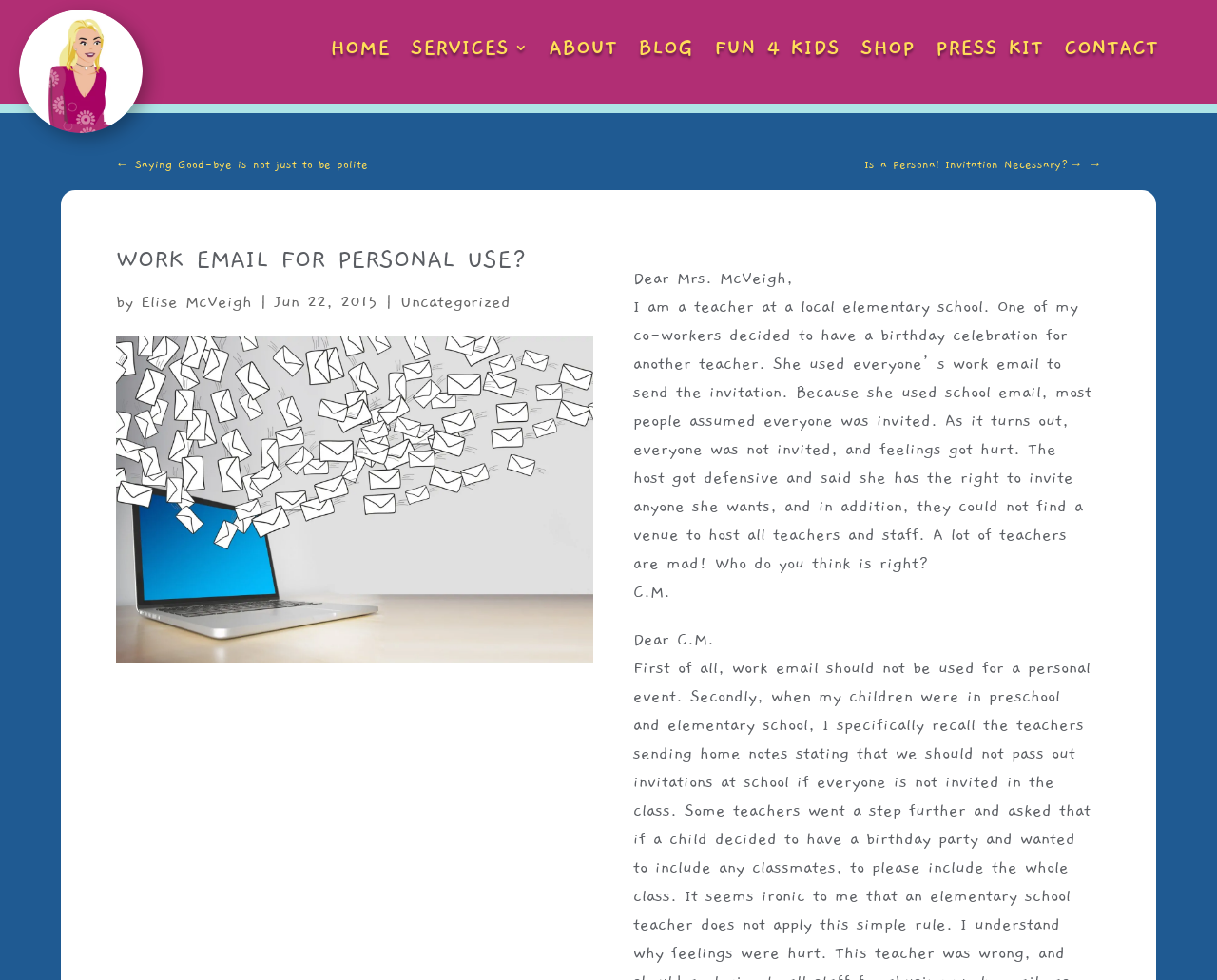Determine the bounding box coordinates of the region that needs to be clicked to achieve the task: "Read about SCIENCE".

None